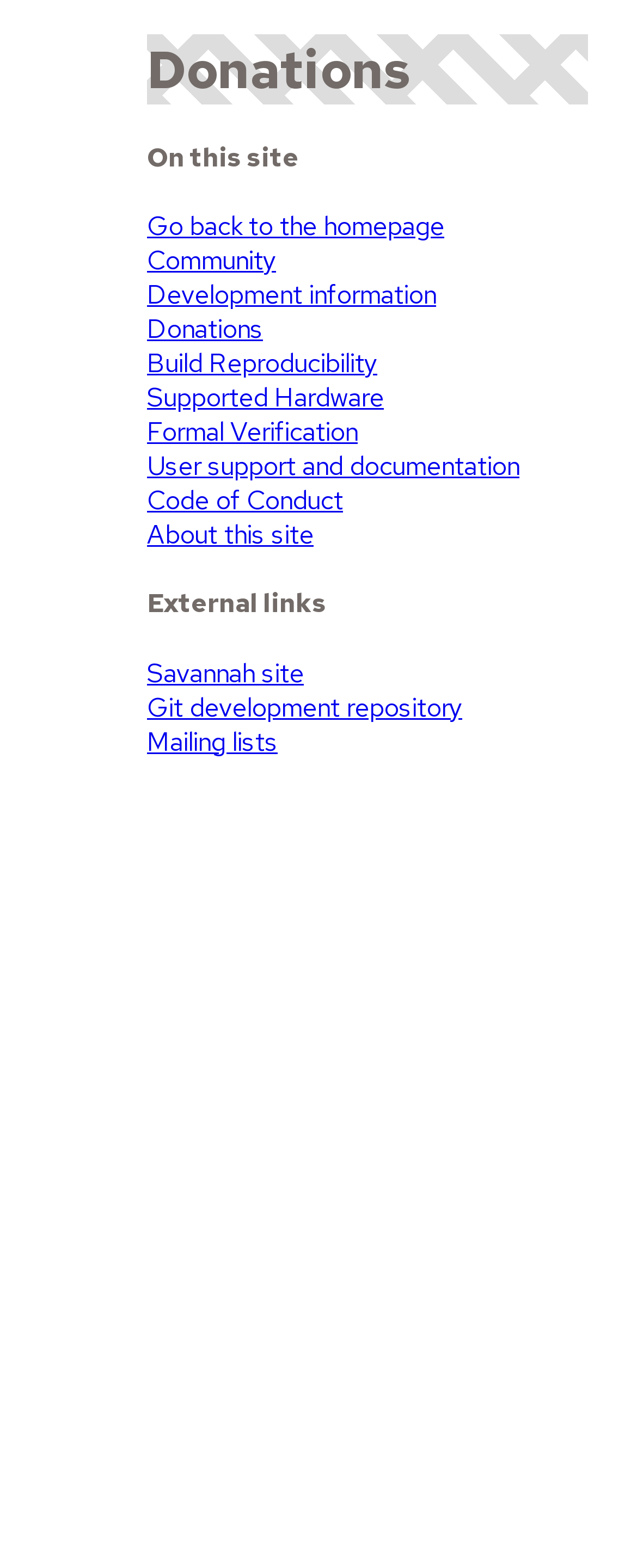Identify and provide the bounding box for the element described by: "User support and documentation".

[0.231, 0.286, 0.815, 0.308]